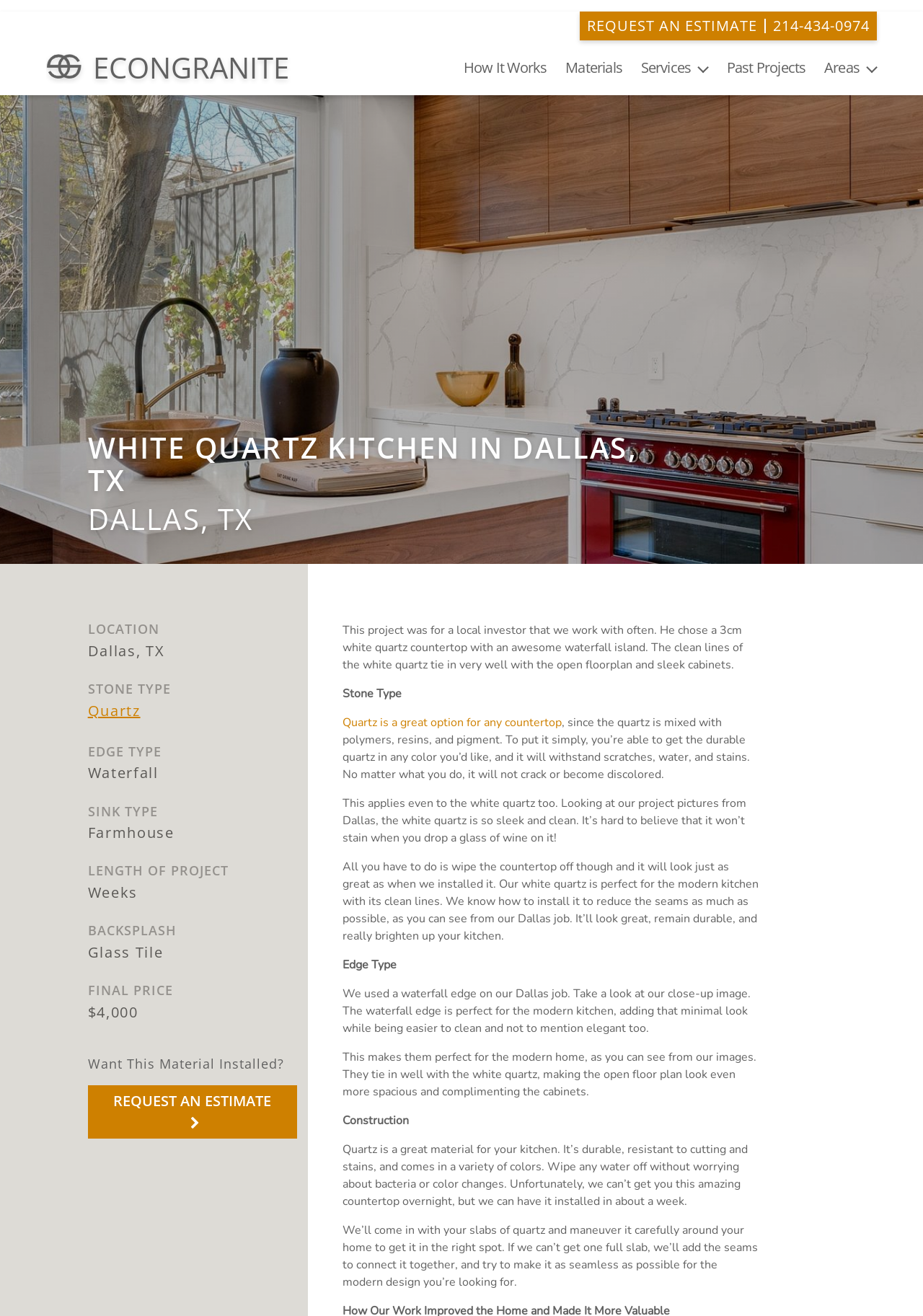Convey a detailed summary of the webpage, mentioning all key elements.

This webpage is about a white quartz kitchen project in Dallas, TX, featuring a waterfall island. At the top, there is a navigation menu with links to "How It Works", "Materials", "Services", "Past Projects", and "Areas". Below the navigation menu, there is a heading "WHITE QUARTZ KITCHEN IN DALLAS, TX" followed by a section with details about the project, including location, stone type, edge type, sink type, length of project, backsplash, and final price.

On the left side of the page, there is a column with headings and static text describing the project, including the type of quartz used, its benefits, and the installation process. There are also links to "REQUEST AN ESTIMATE" and "Quartz is a great option for any countertop" scattered throughout the text.

On the right side of the page, there is a section with a heading "ECONGRANITE" and an image, likely the company's logo. Below this section, there are two links: "REQUEST AN ESTIMATE" and a phone number "214-434-0974".

Throughout the page, there are several blocks of text describing the project, including the benefits of quartz countertops, the installation process, and the final result. The text is accompanied by headings and links to related topics.